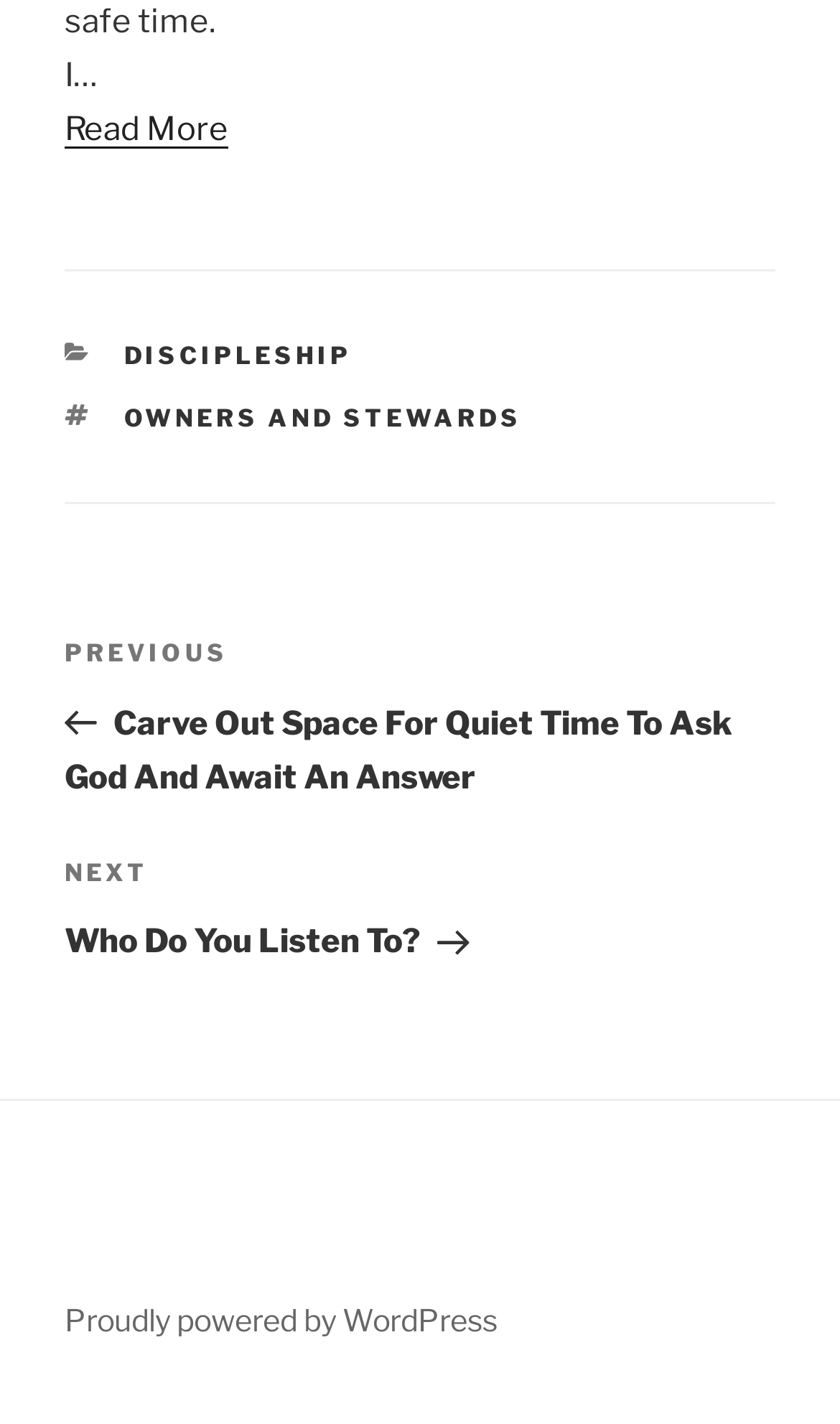How many links are in the footer section?
Refer to the image and respond with a one-word or short-phrase answer.

2